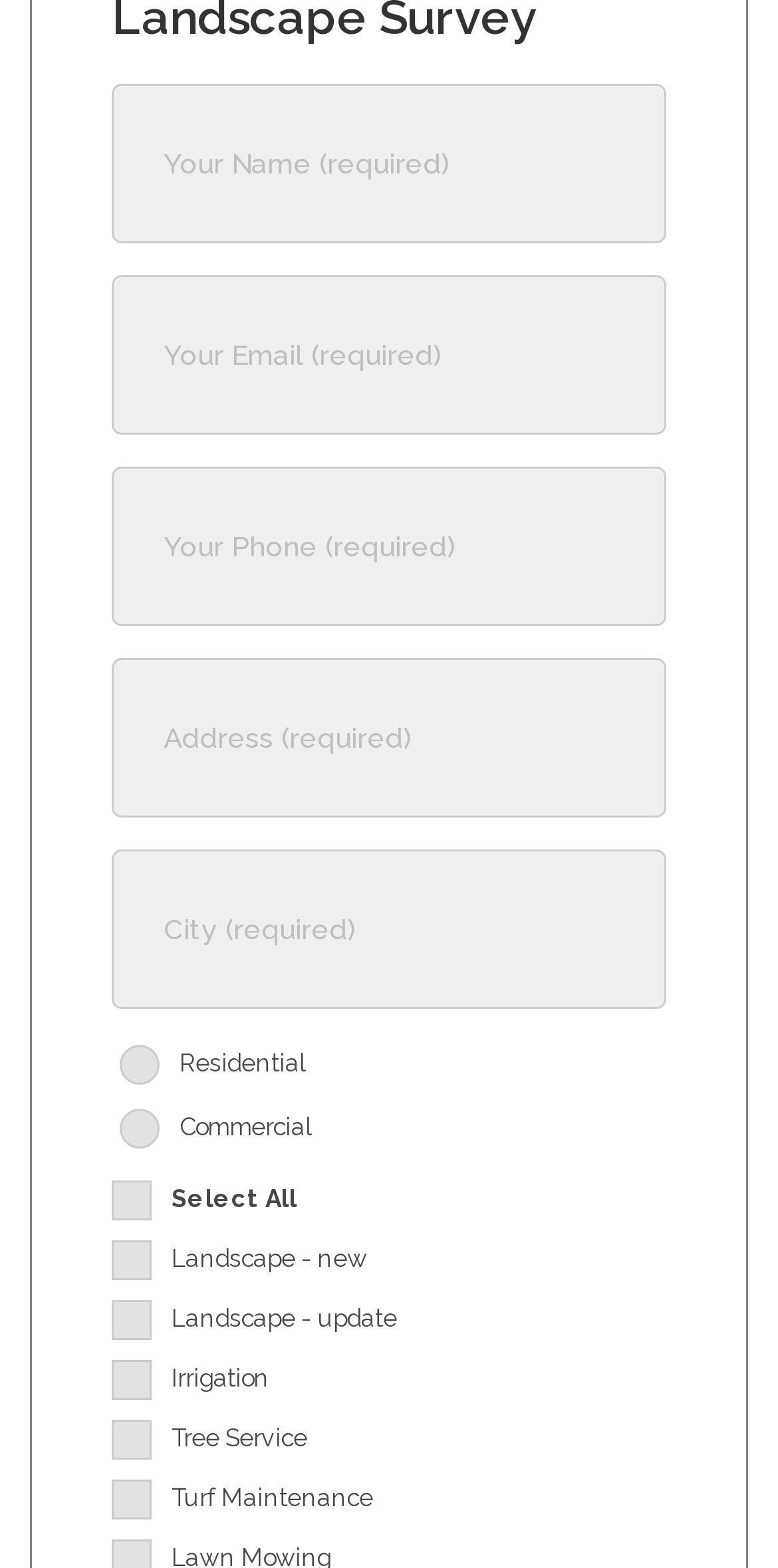Use a single word or phrase to answer the following:
What is the first option in the list?

Residential